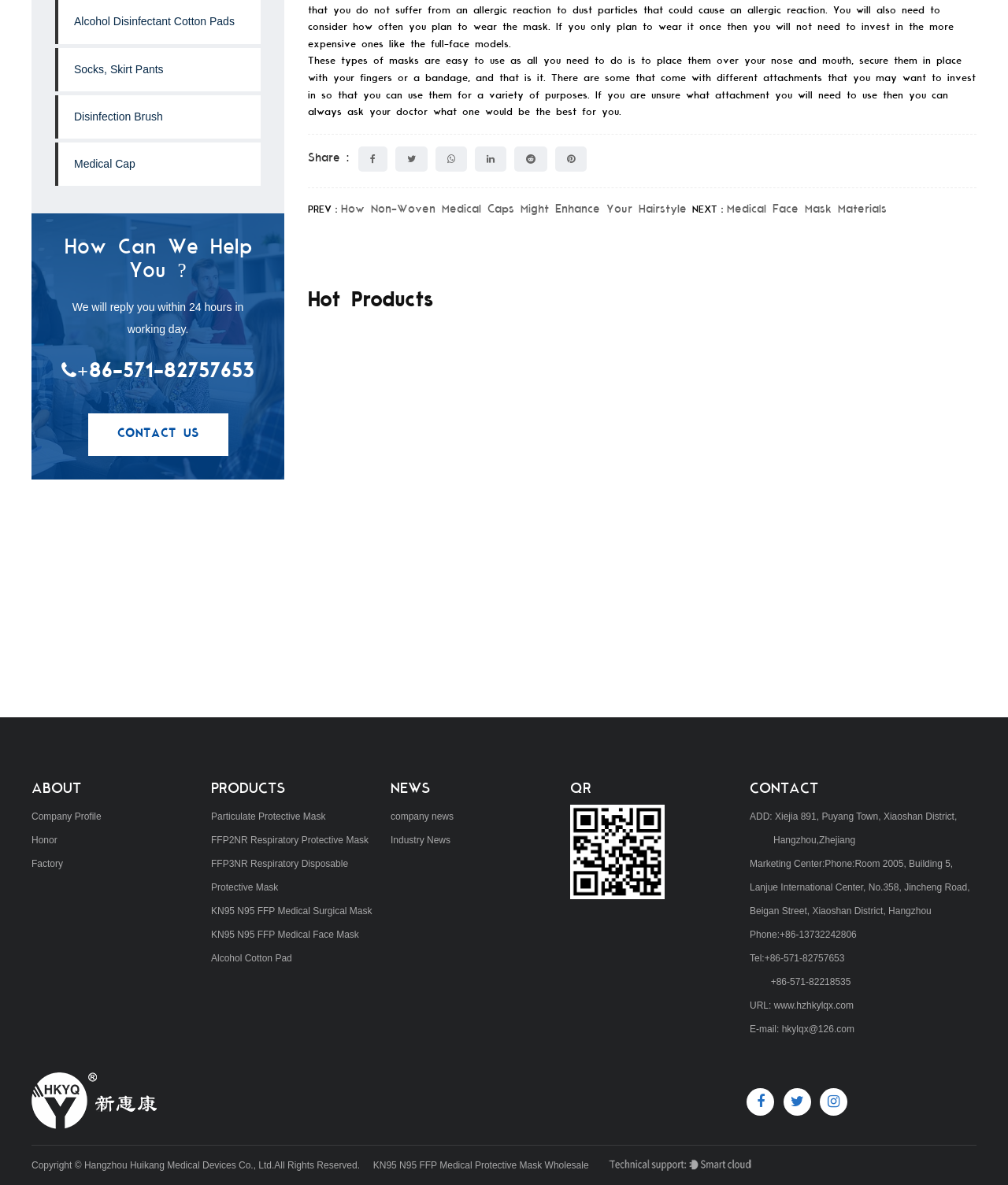Carefully observe the image and respond to the question with a detailed answer:
What is the company's name?

I found the company name by looking at the bottom of the webpage, where it is listed as 'Copyright © Hangzhou Huikang Medical Devices Co., Ltd. All Rights Reserved'.